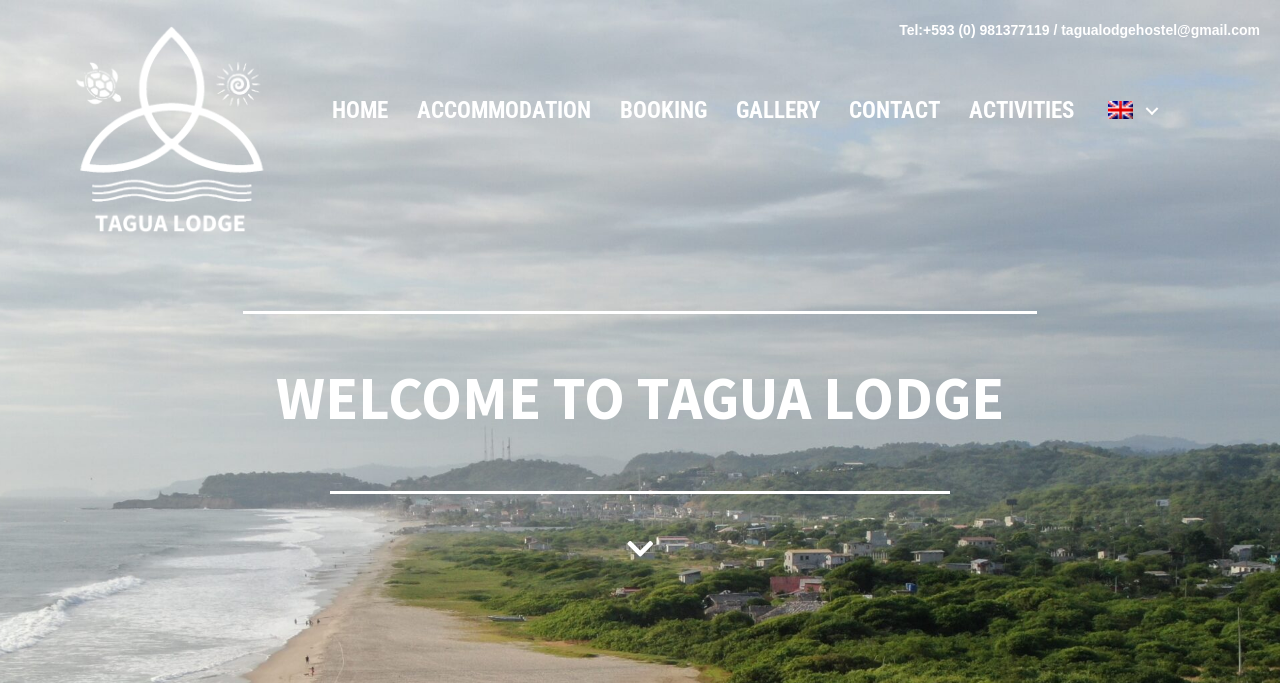Can you provide the bounding box coordinates for the element that should be clicked to implement the instruction: "Click the logo"?

[0.047, 0.029, 0.218, 0.35]